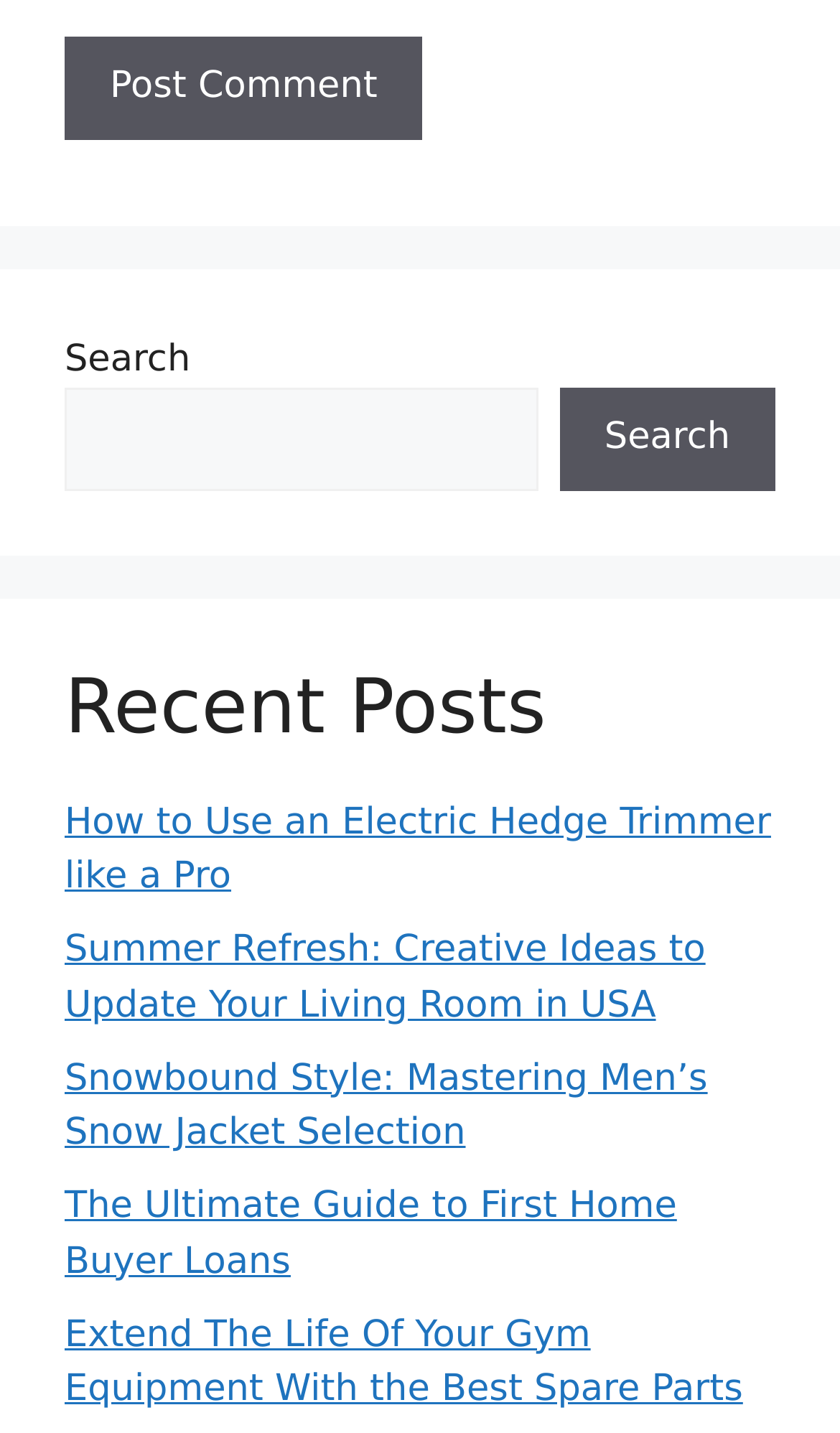Using the details in the image, give a detailed response to the question below:
What is the last post about?

I looked at the links under the 'Recent Posts' heading and found that the last link is titled 'Extend The Life Of Your Gym Equipment With the Best Spare Parts', which suggests that the last post is about spare parts for gym equipment.